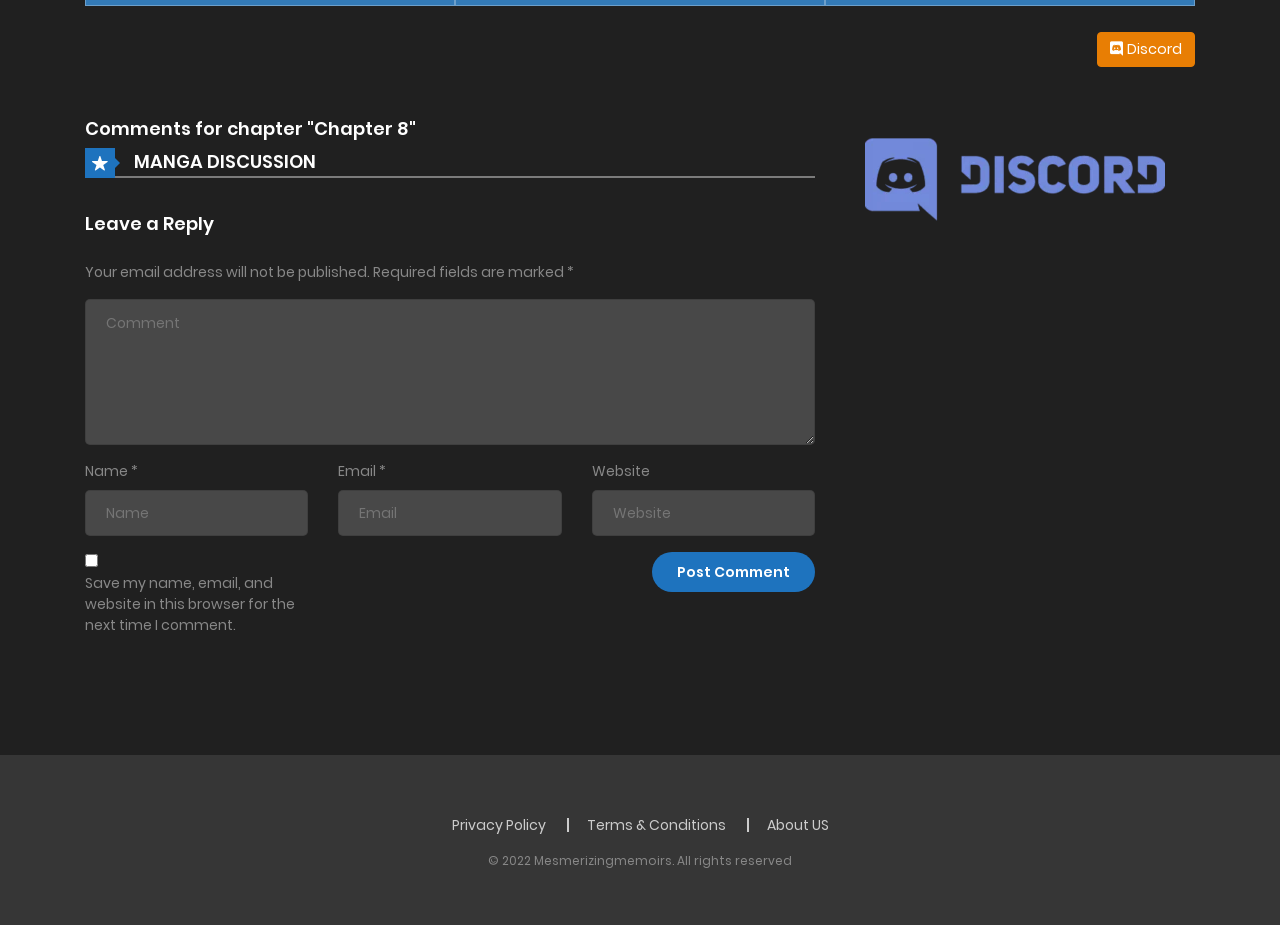Determine the bounding box coordinates of the element that should be clicked to execute the following command: "Click the Post Comment button".

[0.509, 0.591, 0.637, 0.633]